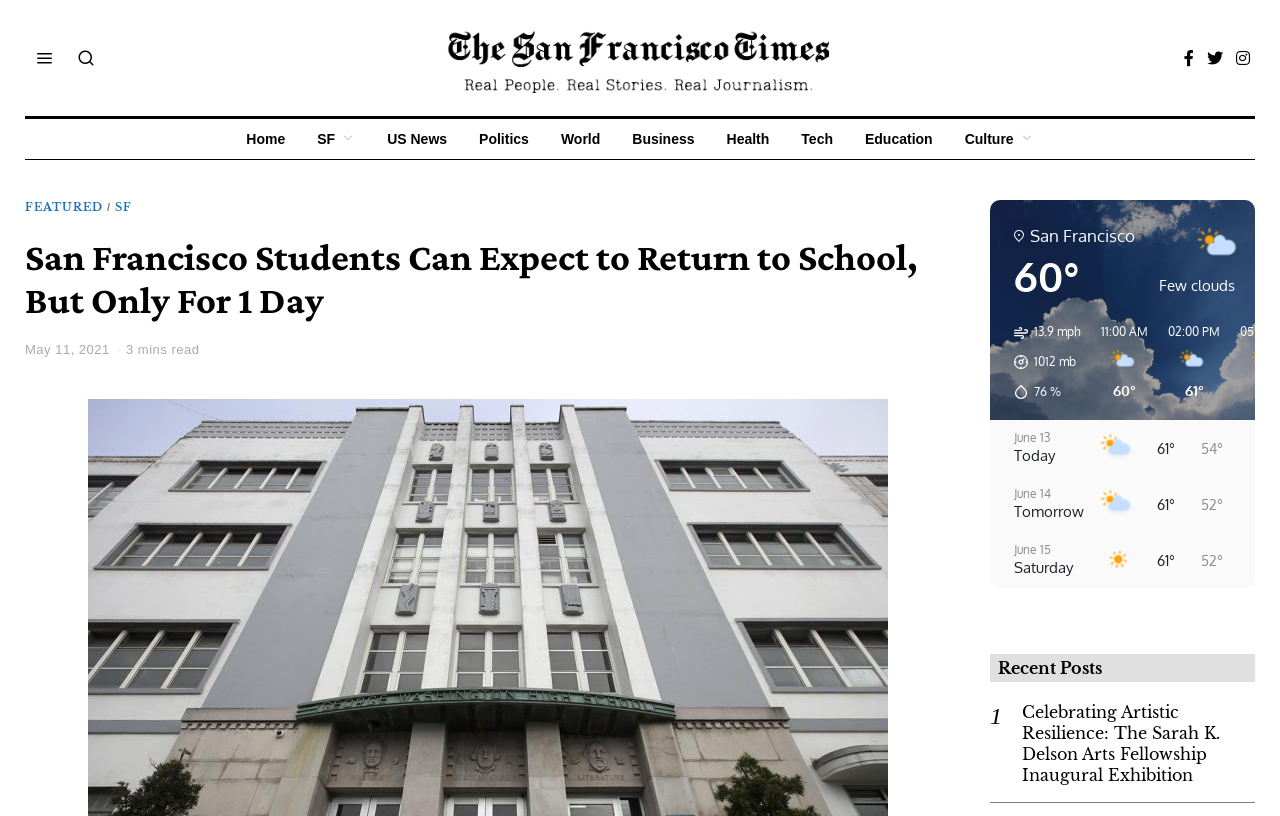Extract the text of the main heading from the webpage.

San Francisco Students Can Expect to Return to School, But Only For 1 Day